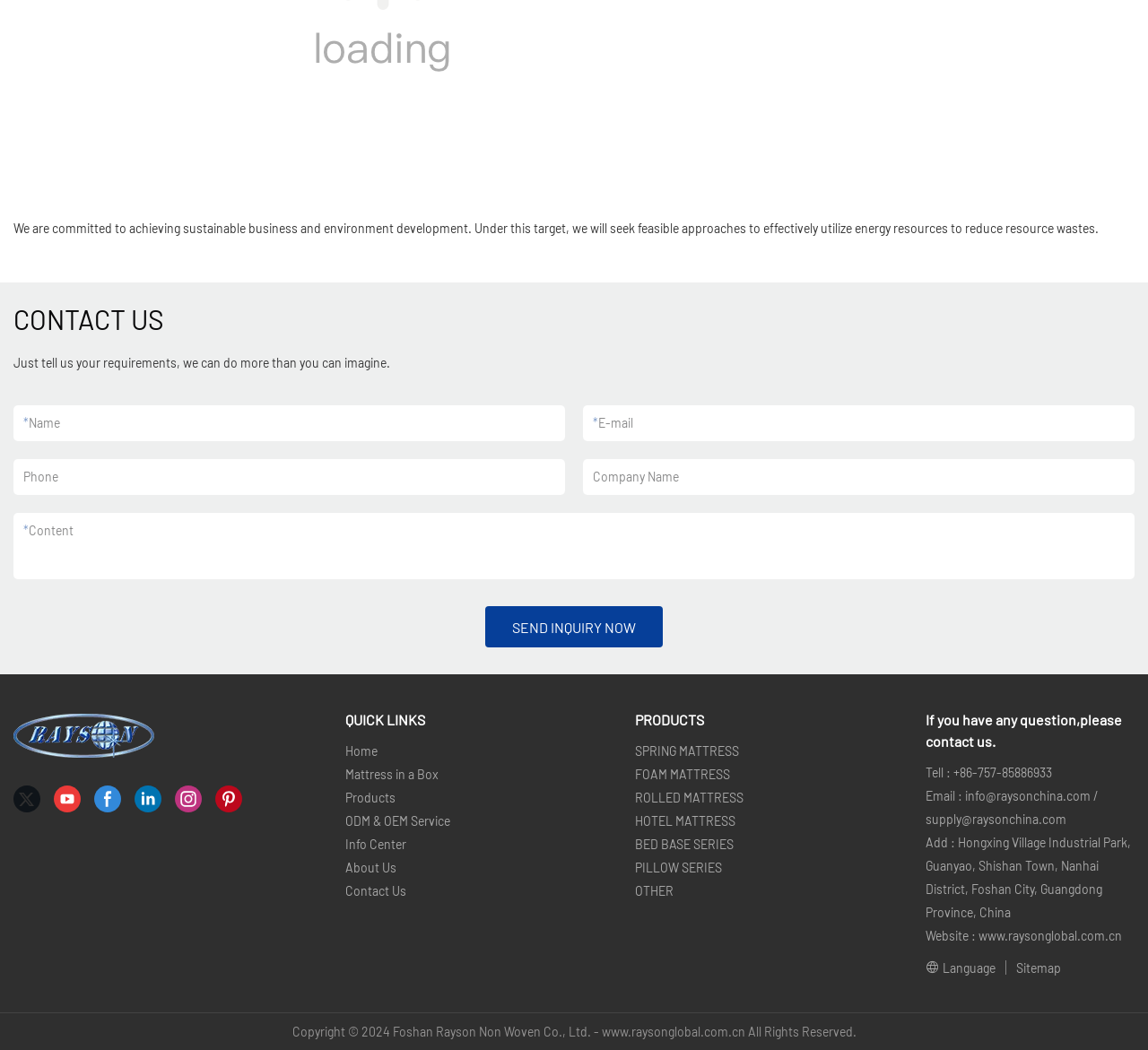Find the bounding box coordinates of the area that needs to be clicked in order to achieve the following instruction: "Click the twitter link". The coordinates should be specified as four float numbers between 0 and 1, i.e., [left, top, right, bottom].

[0.012, 0.748, 0.035, 0.773]